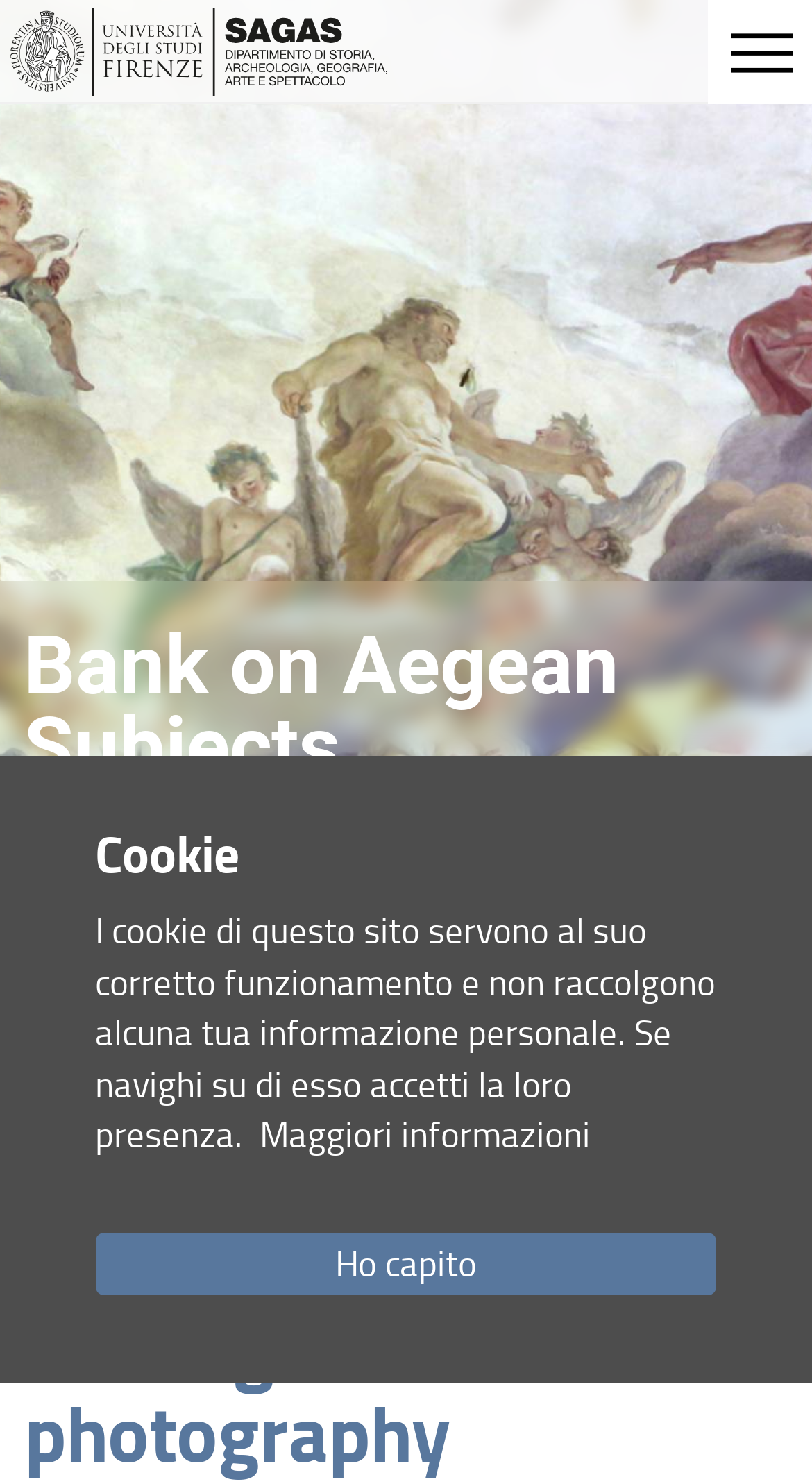Please respond to the question with a concise word or phrase:
How many links are there in the navigation menu?

5